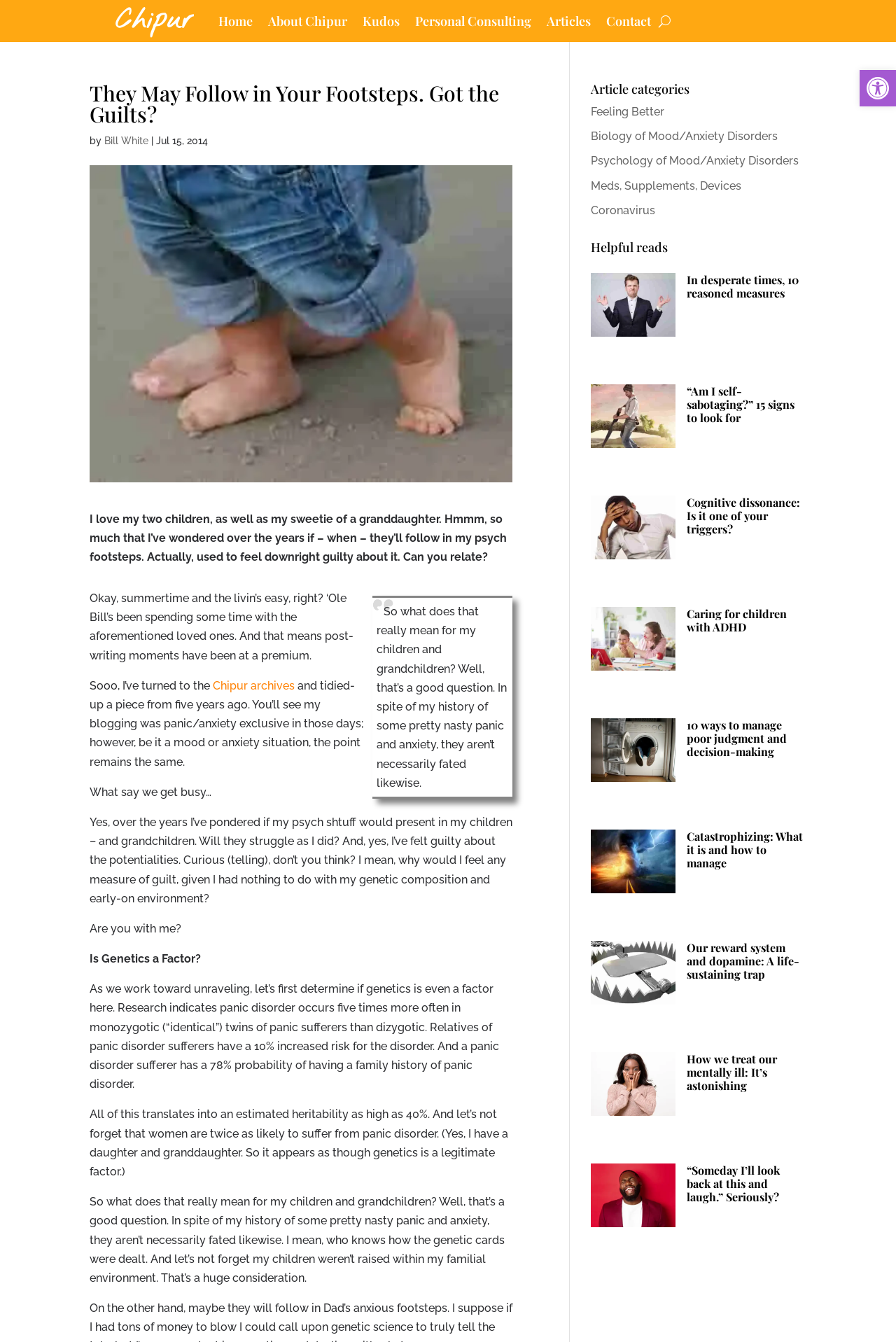Find the main header of the webpage and produce its text content.

They May Follow in Your Footsteps. Got the Guilts?